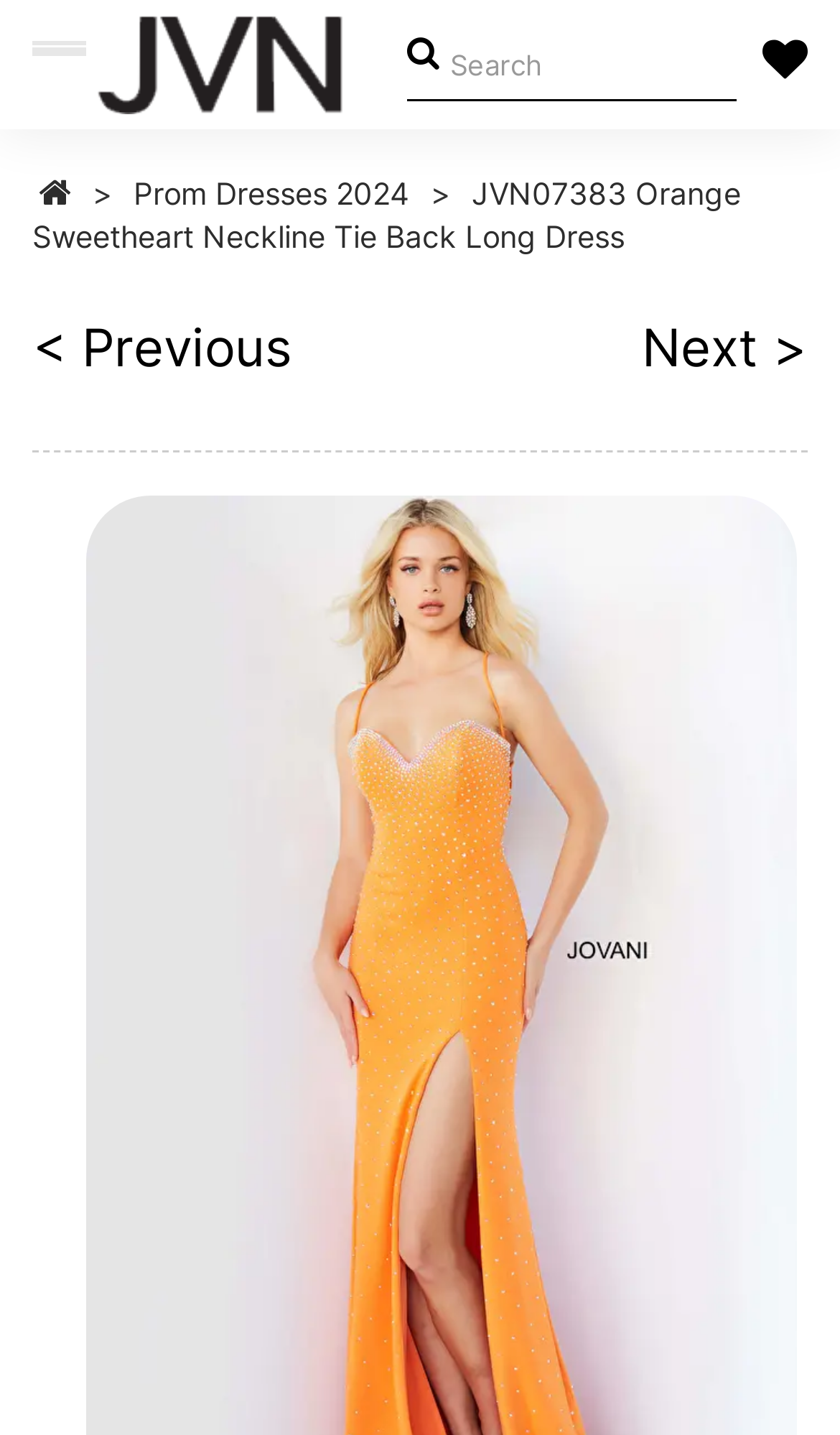Can you specify the bounding box coordinates of the area that needs to be clicked to fulfill the following instruction: "go to home page"?

[0.046, 0.122, 0.085, 0.147]